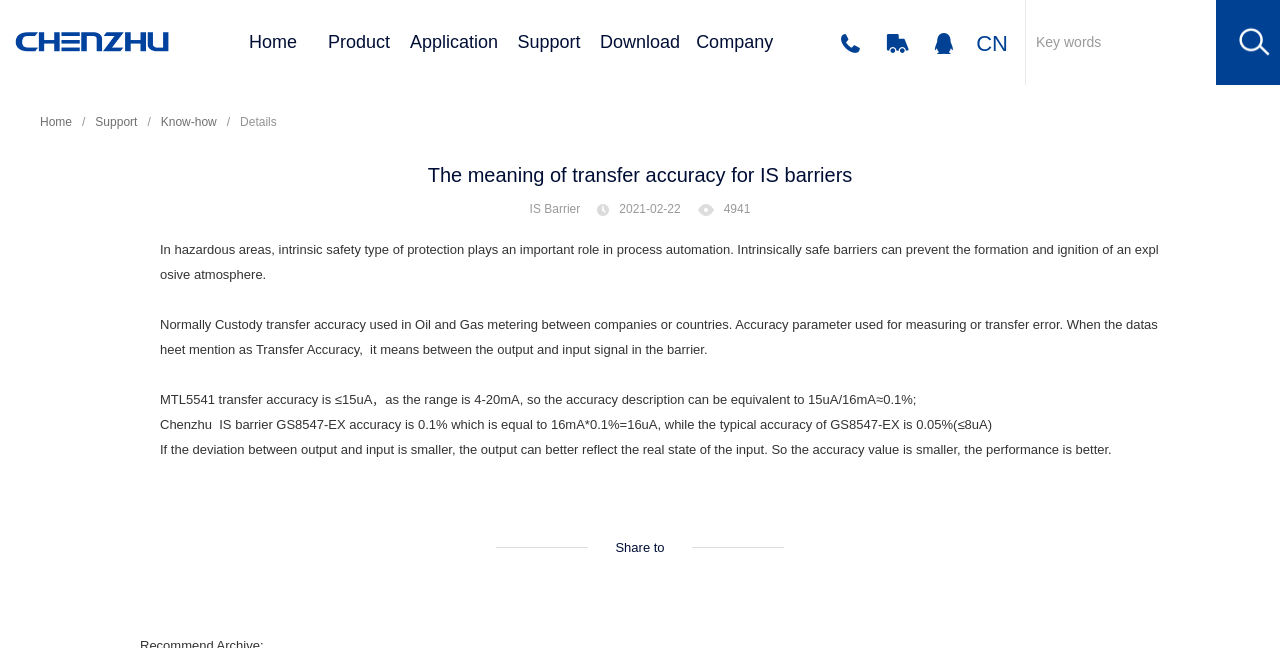Please identify the bounding box coordinates of the area that needs to be clicked to follow this instruction: "Click the Home link".

[0.18, 0.0, 0.246, 0.131]